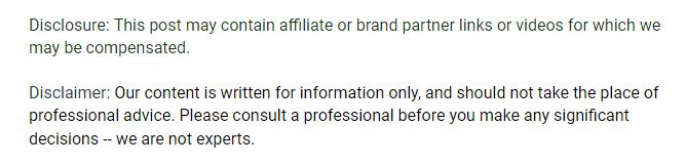What is the purpose of established safety protocols?
Provide a concise answer using a single word or phrase based on the image.

Low insurance rates